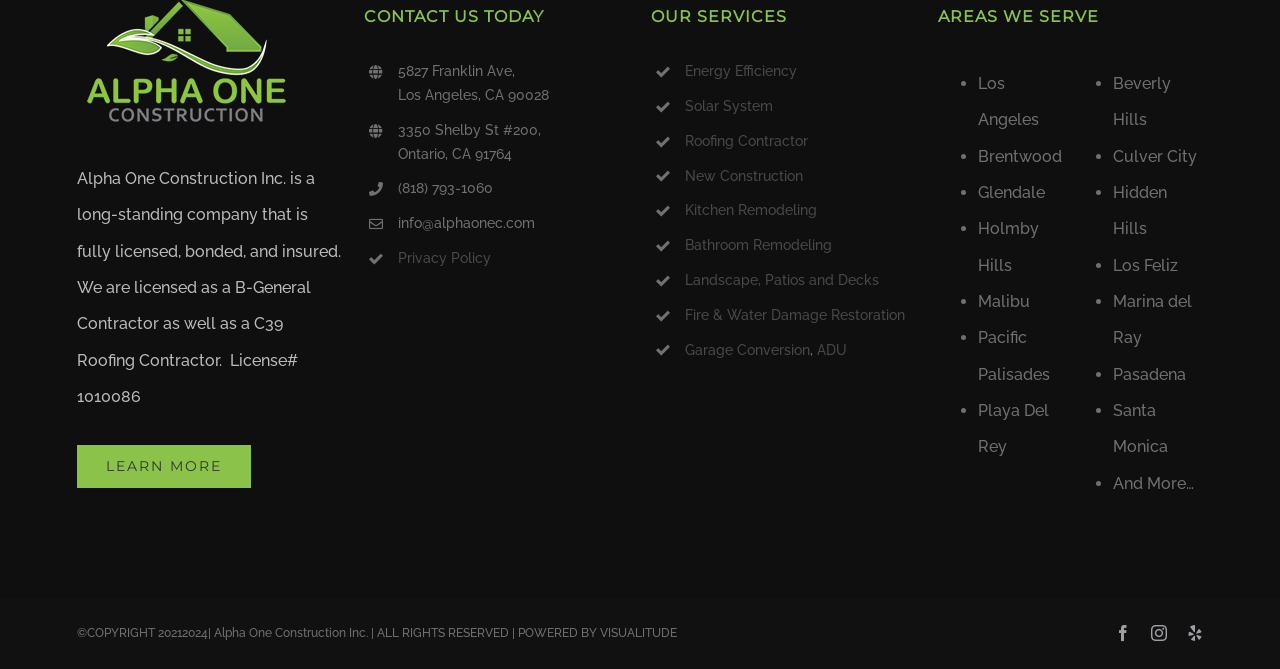Respond to the question below with a single word or phrase: What services does the company offer?

Roofing, Solar System, etc.